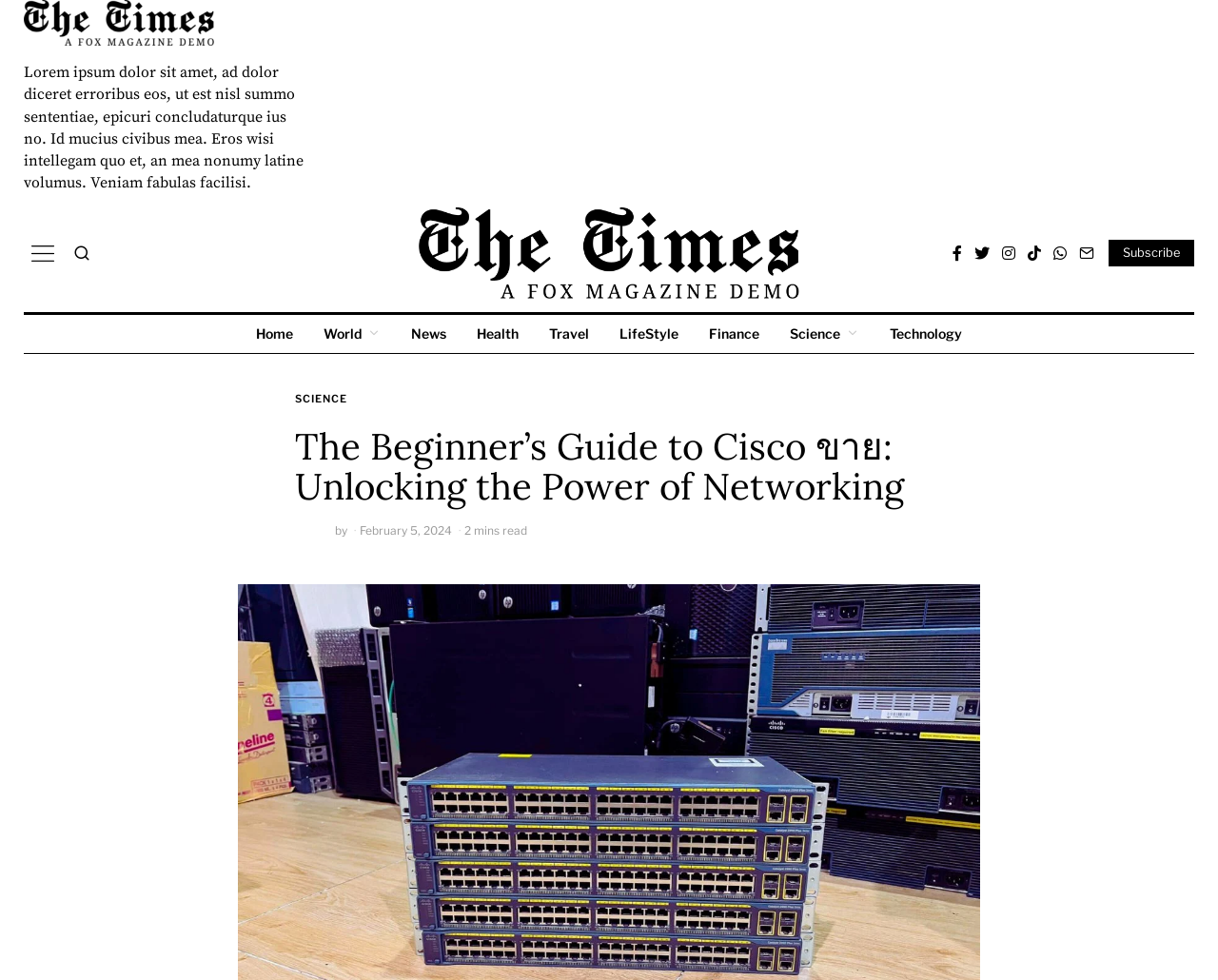How many categories are listed in the navigation menu?
Based on the image, give a concise answer in the form of a single word or short phrase.

9